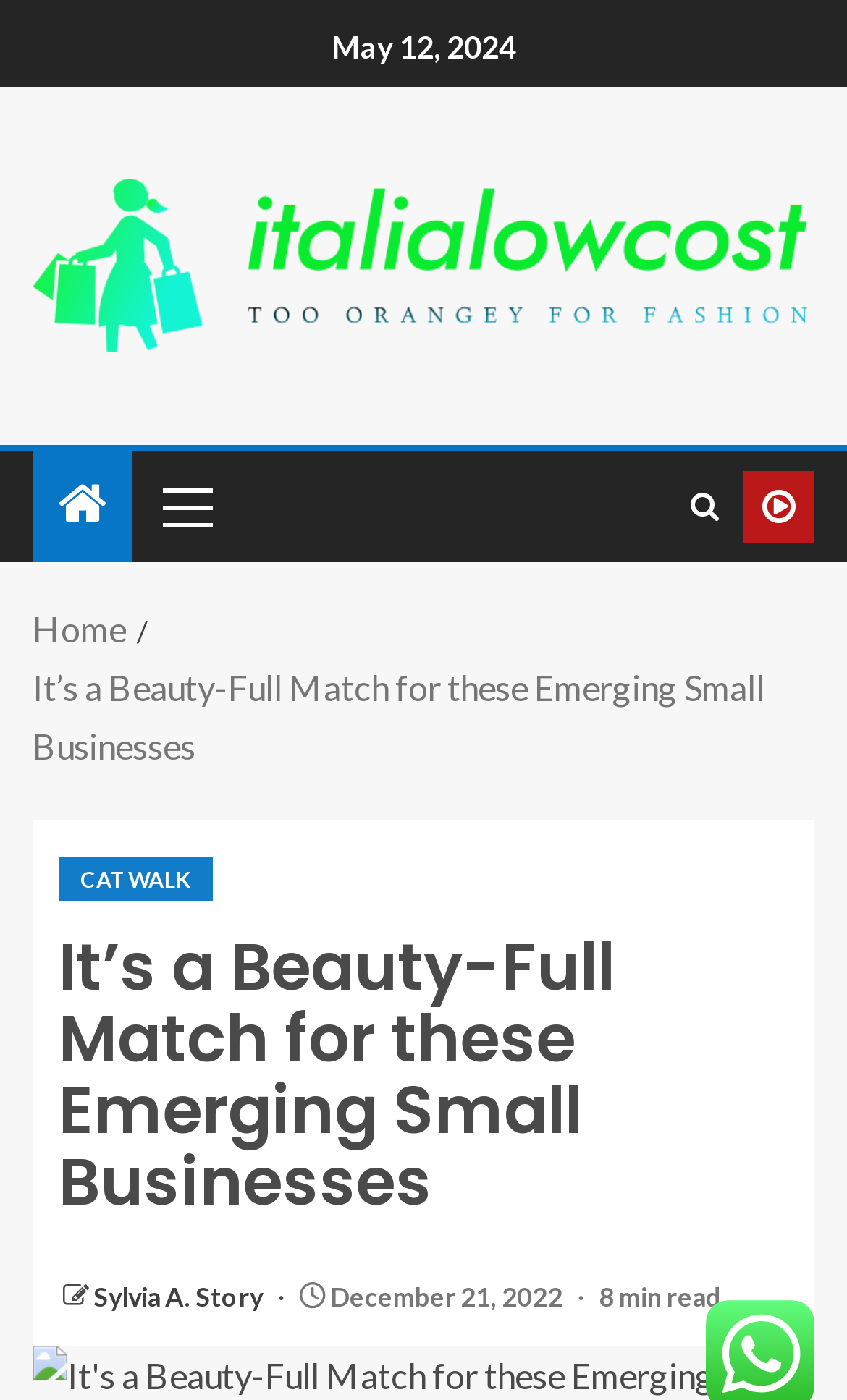What is the name of the author of the latest article?
Using the image, give a concise answer in the form of a single word or short phrase.

Sylvia A. Story